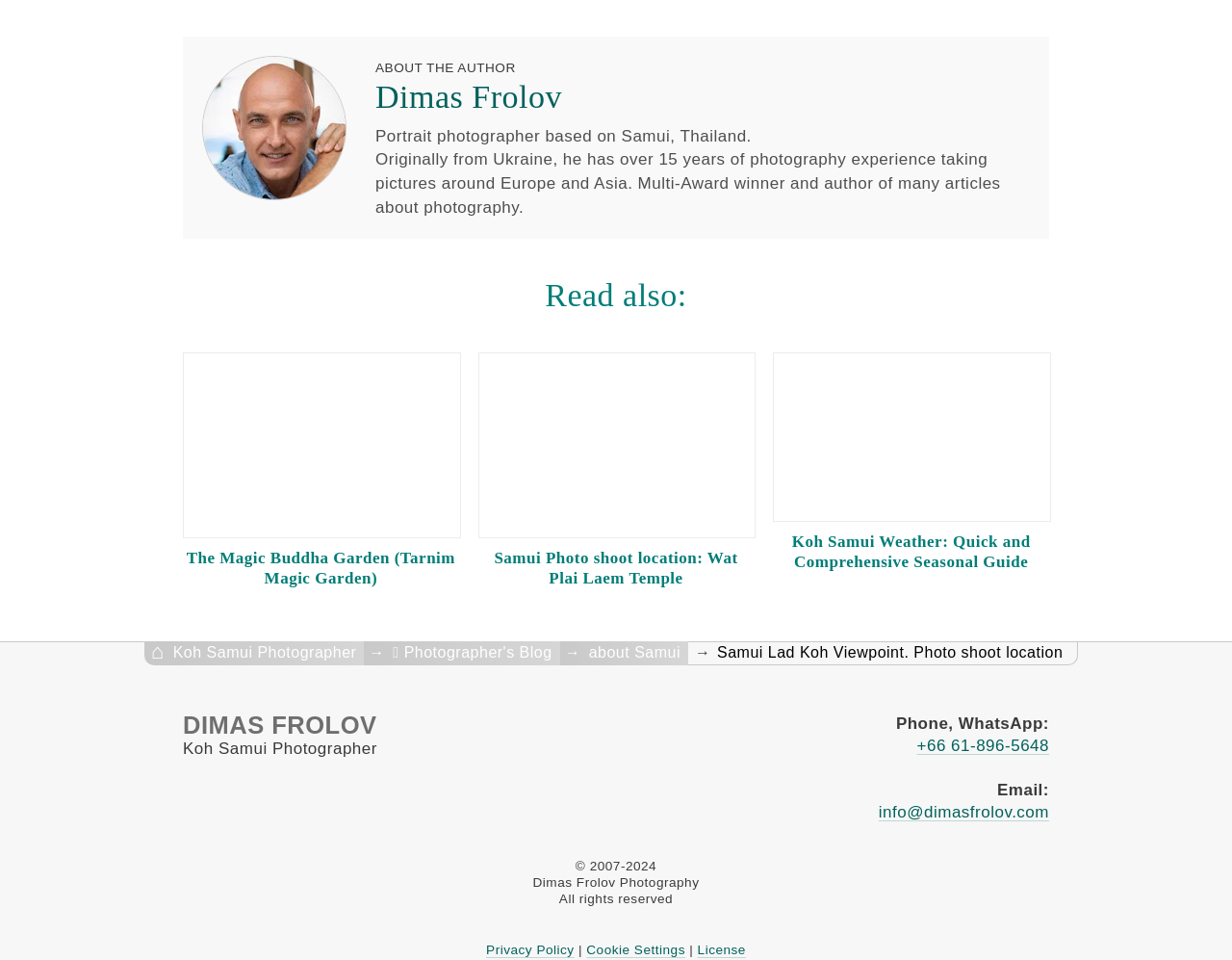Show me the bounding box coordinates of the clickable region to achieve the task as per the instruction: "View the photographer's profile".

[0.164, 0.083, 0.836, 0.12]